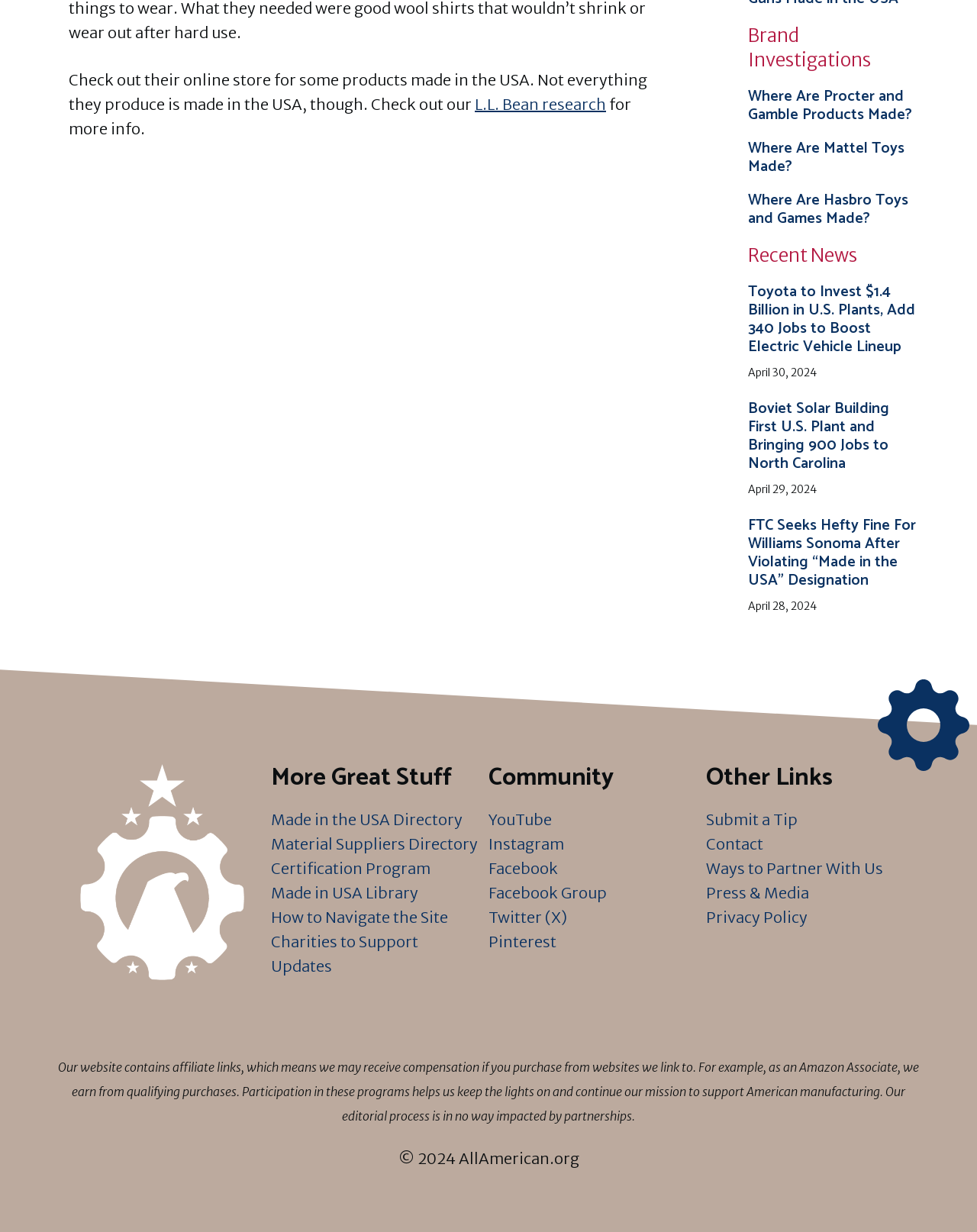Based on the element description, predict the bounding box coordinates (top-left x, top-left y, bottom-right x, bottom-right y) for the UI element in the screenshot: Material Suppliers Directory

[0.277, 0.677, 0.489, 0.693]